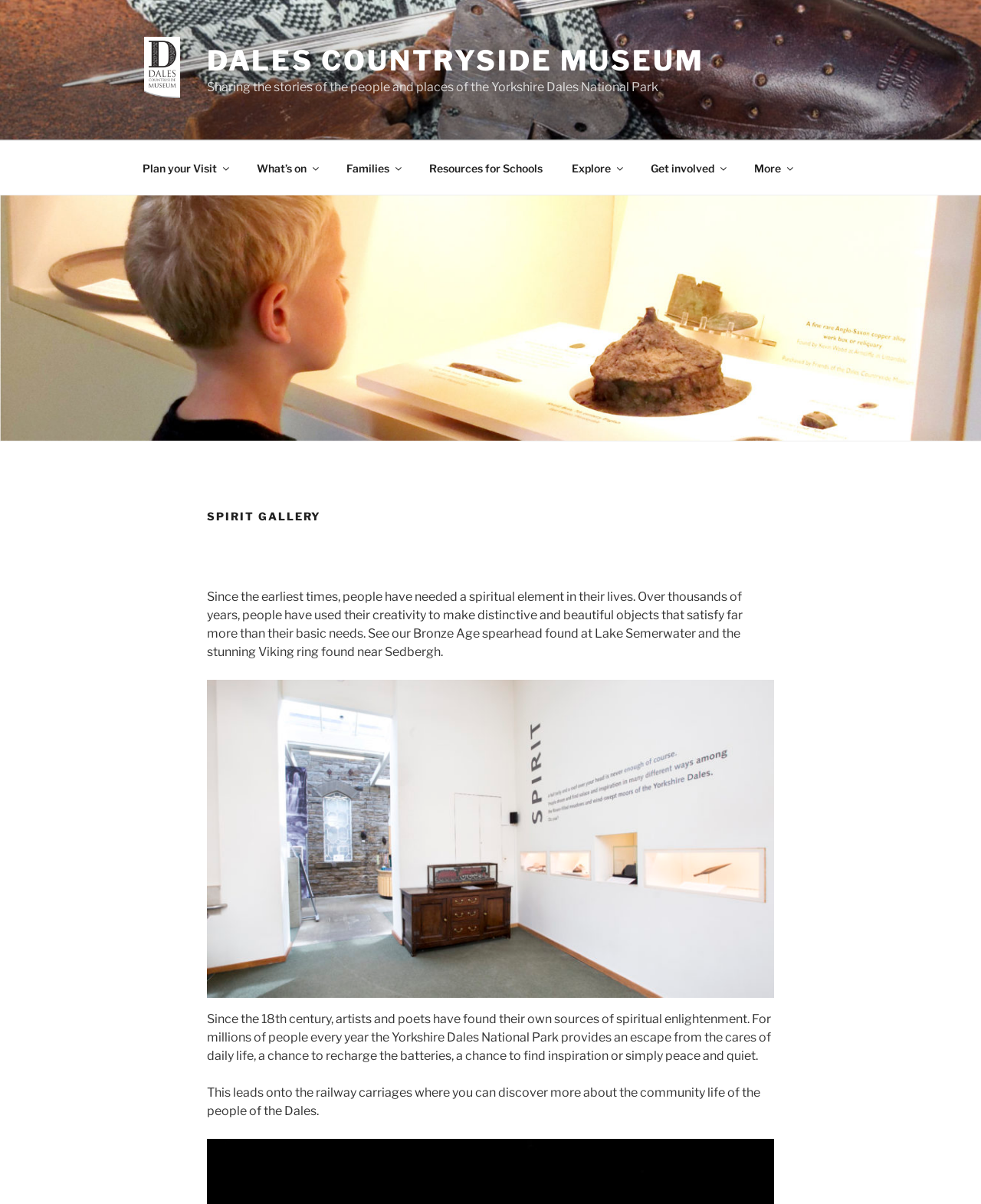Show the bounding box coordinates for the HTML element as described: "parent_node: DALES COUNTRYSIDE MUSEUM".

[0.147, 0.031, 0.208, 0.086]